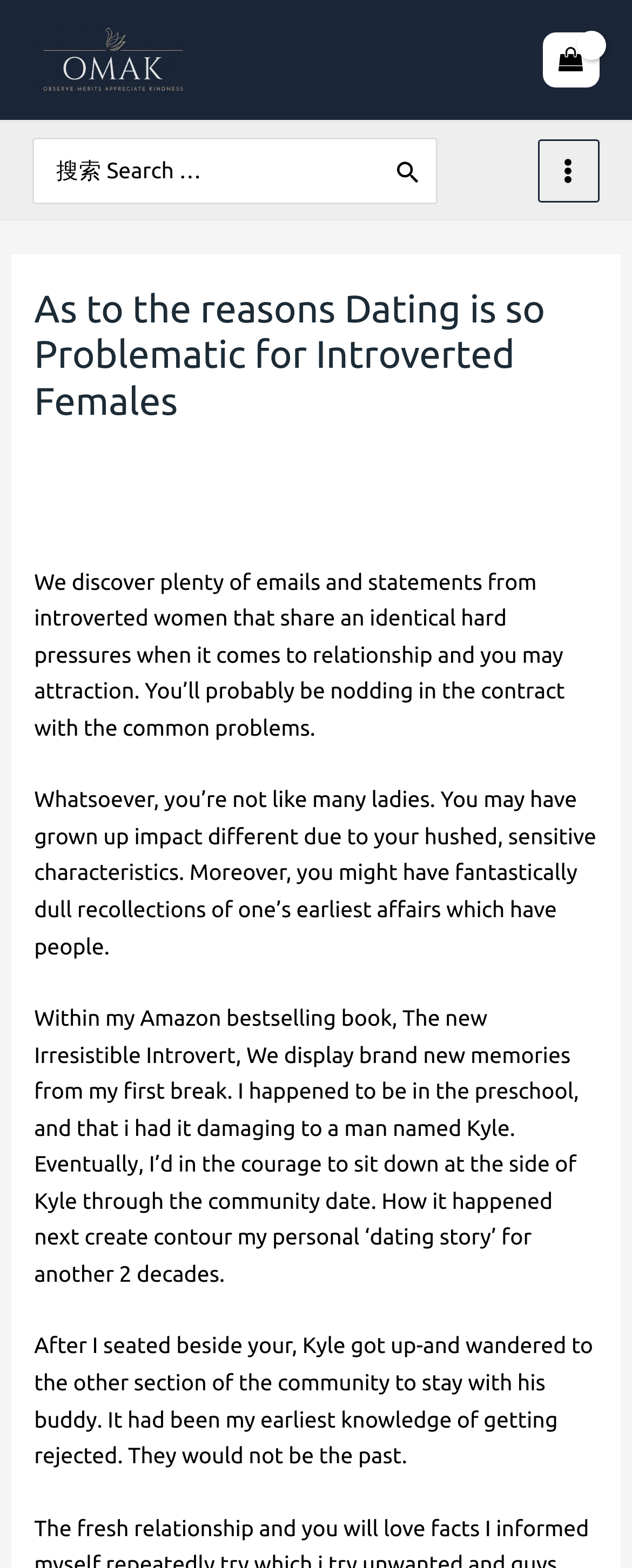Is the shopping cart empty? Analyze the screenshot and reply with just one word or a short phrase.

Yes